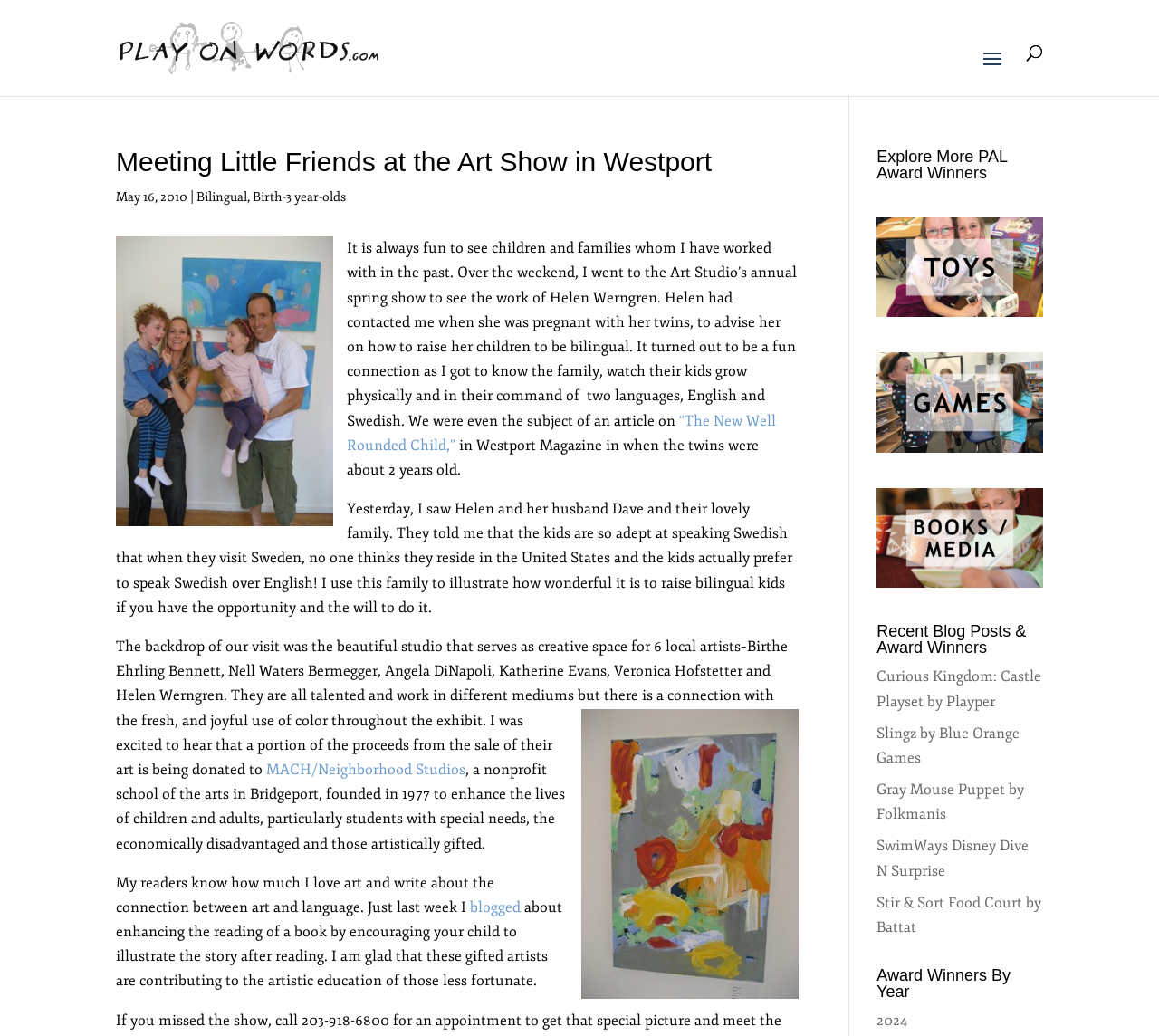Find and specify the bounding box coordinates that correspond to the clickable region for the instruction: "Click on the 'Play on Words' link".

[0.103, 0.038, 0.331, 0.053]